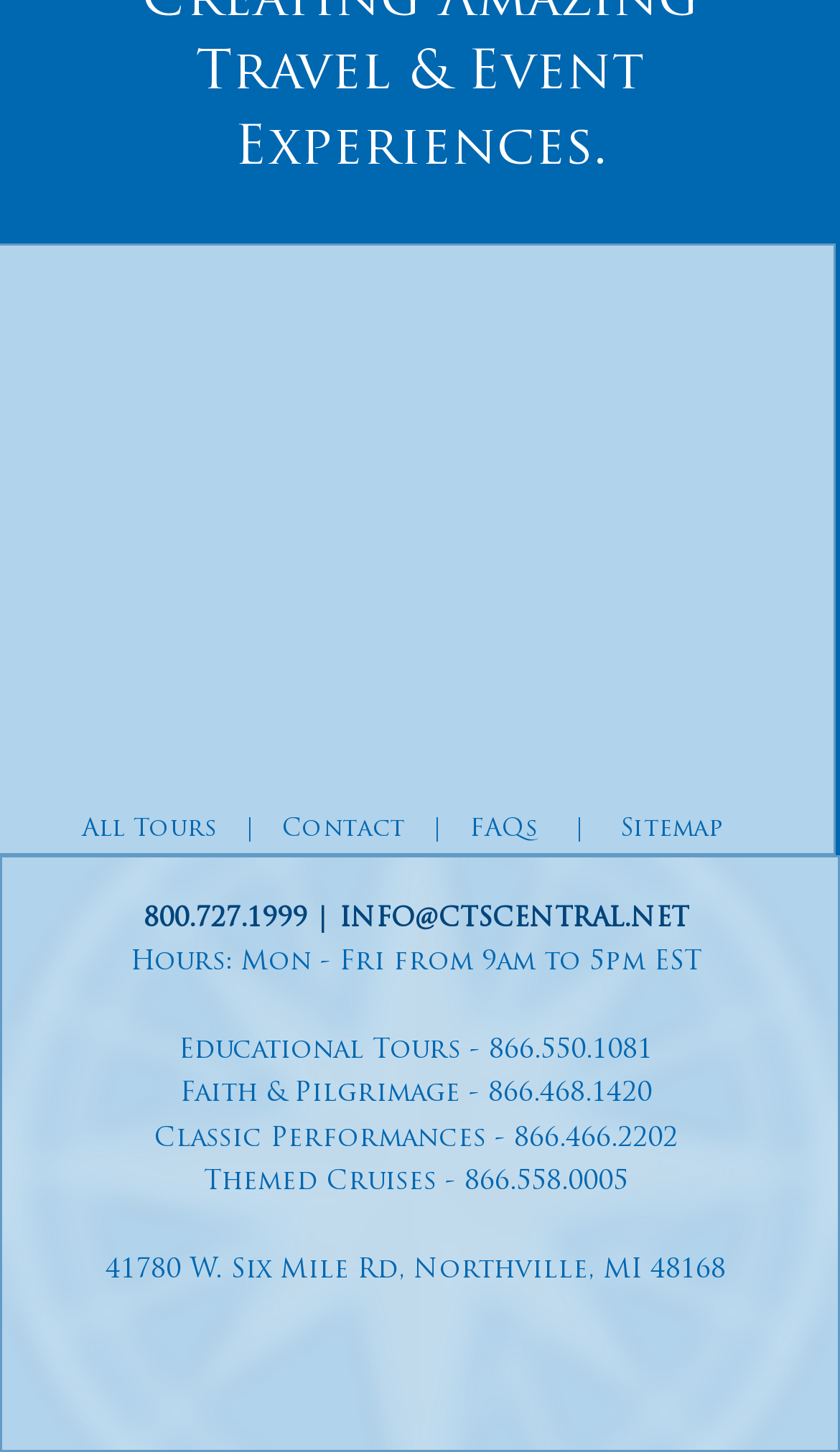Give a succinct answer to this question in a single word or phrase: 
How many social media links are there?

3